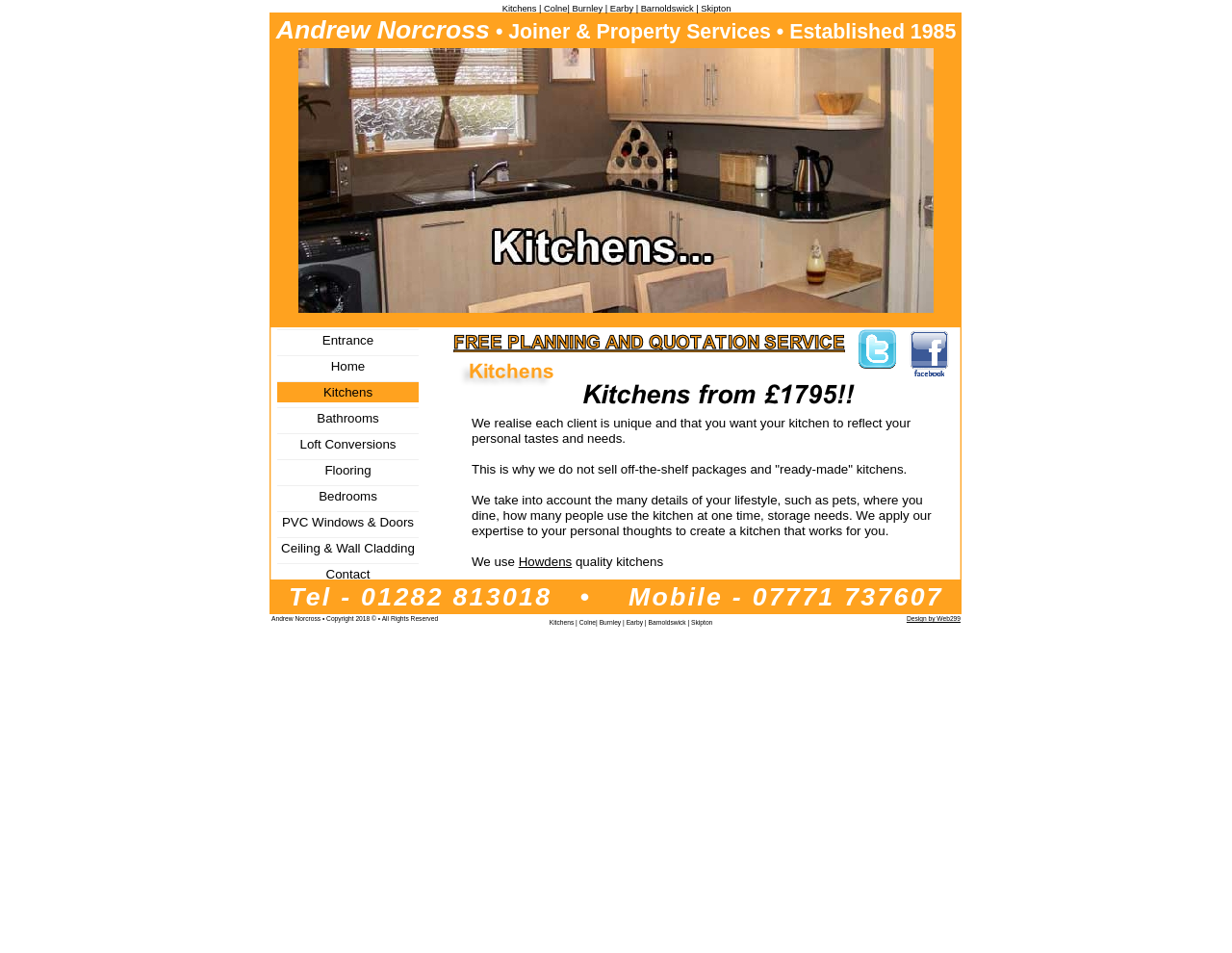What is Andrew Norcross's profession?
Using the image, elaborate on the answer with as much detail as possible.

Based on the webpage, Andrew Norcross is a joiner and provides property services, as indicated by the static text 'Andrew Norcross • Joiner & Property Services • Established 1985'.